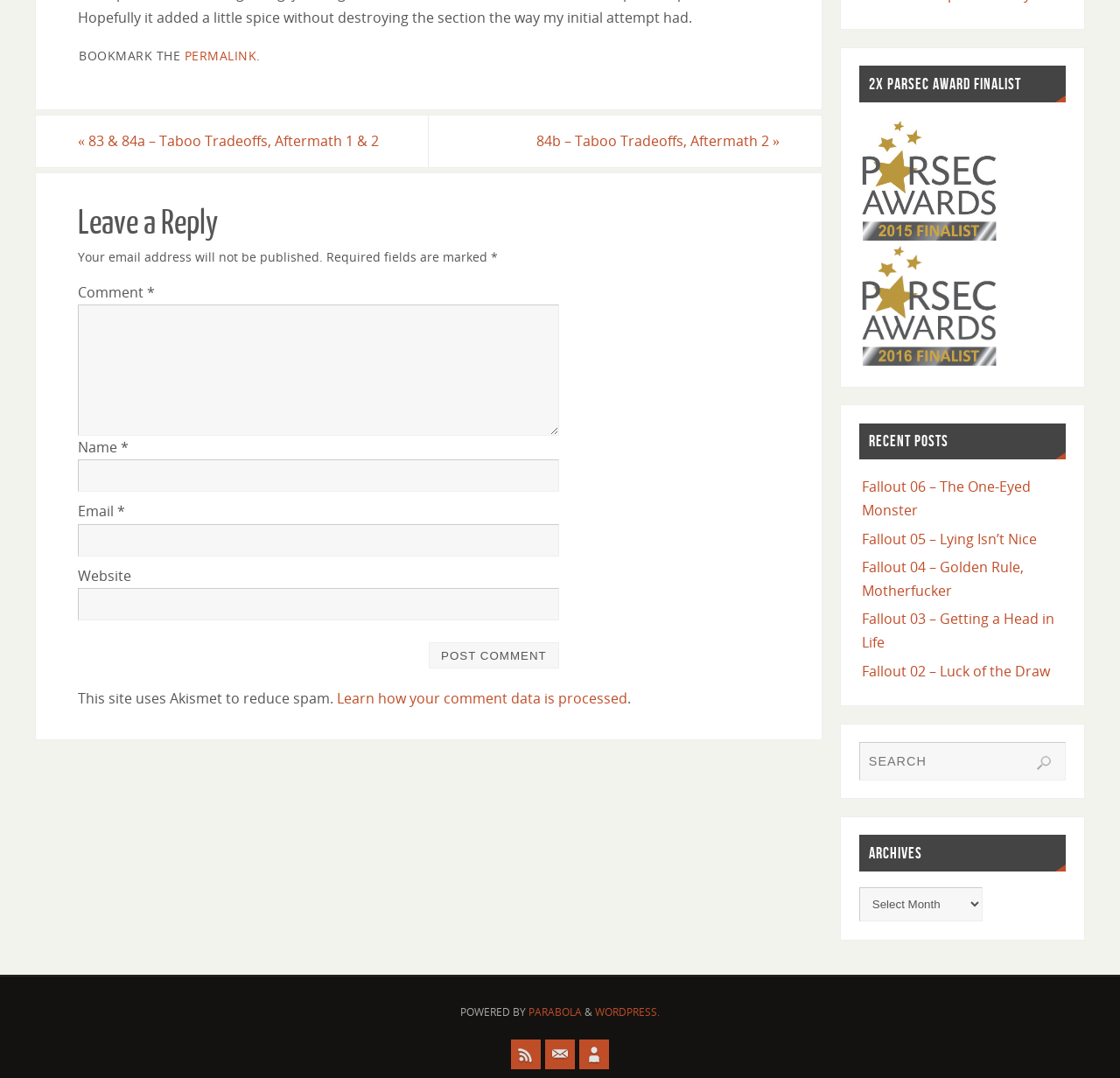Determine the bounding box for the HTML element described here: "Scott Peterson". The coordinates should be given as [left, top, right, bottom] with each number being a float between 0 and 1.

None